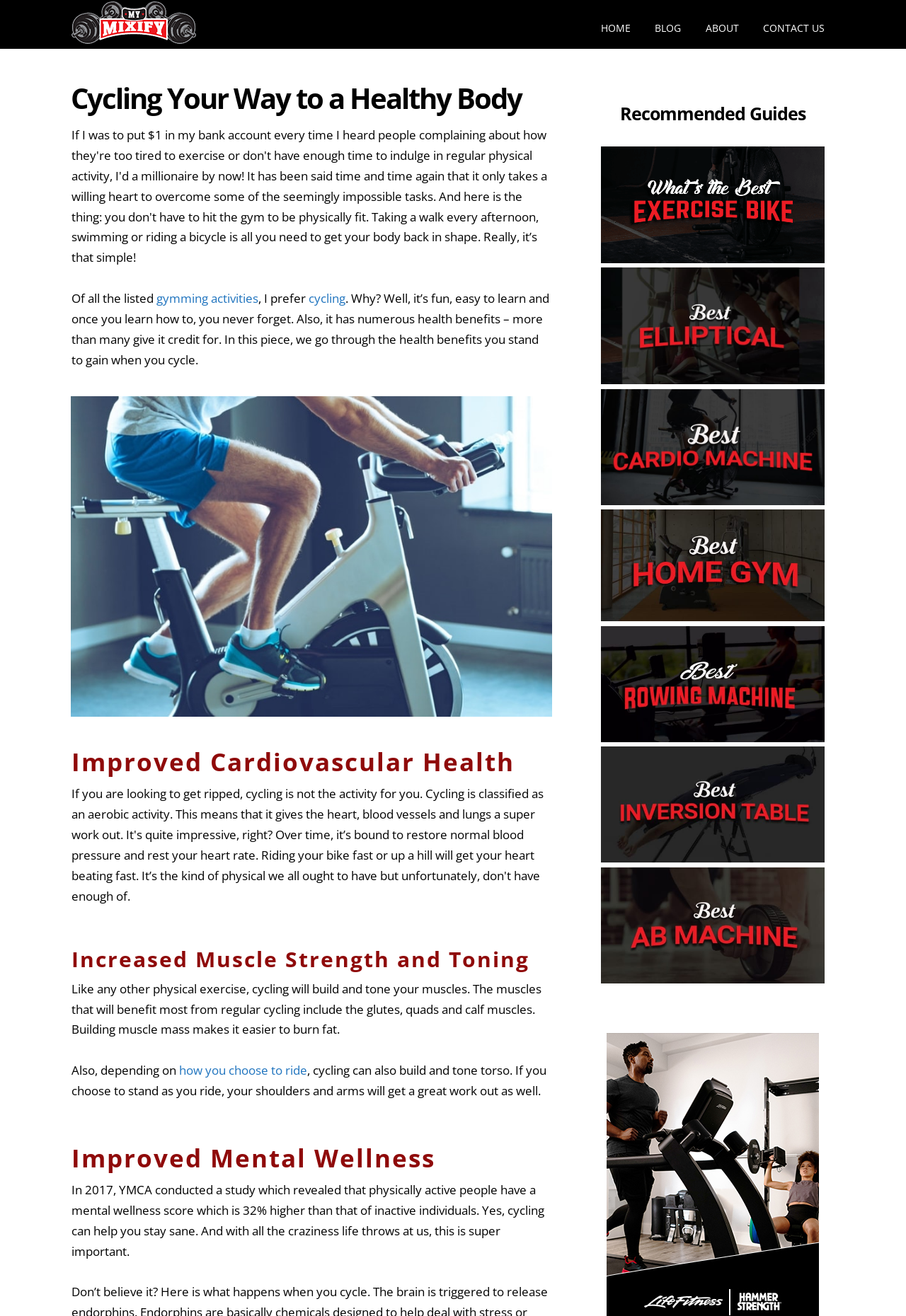Please reply with a single word or brief phrase to the question: 
What is the recommended guide on the webpage?

stationary exercise bike